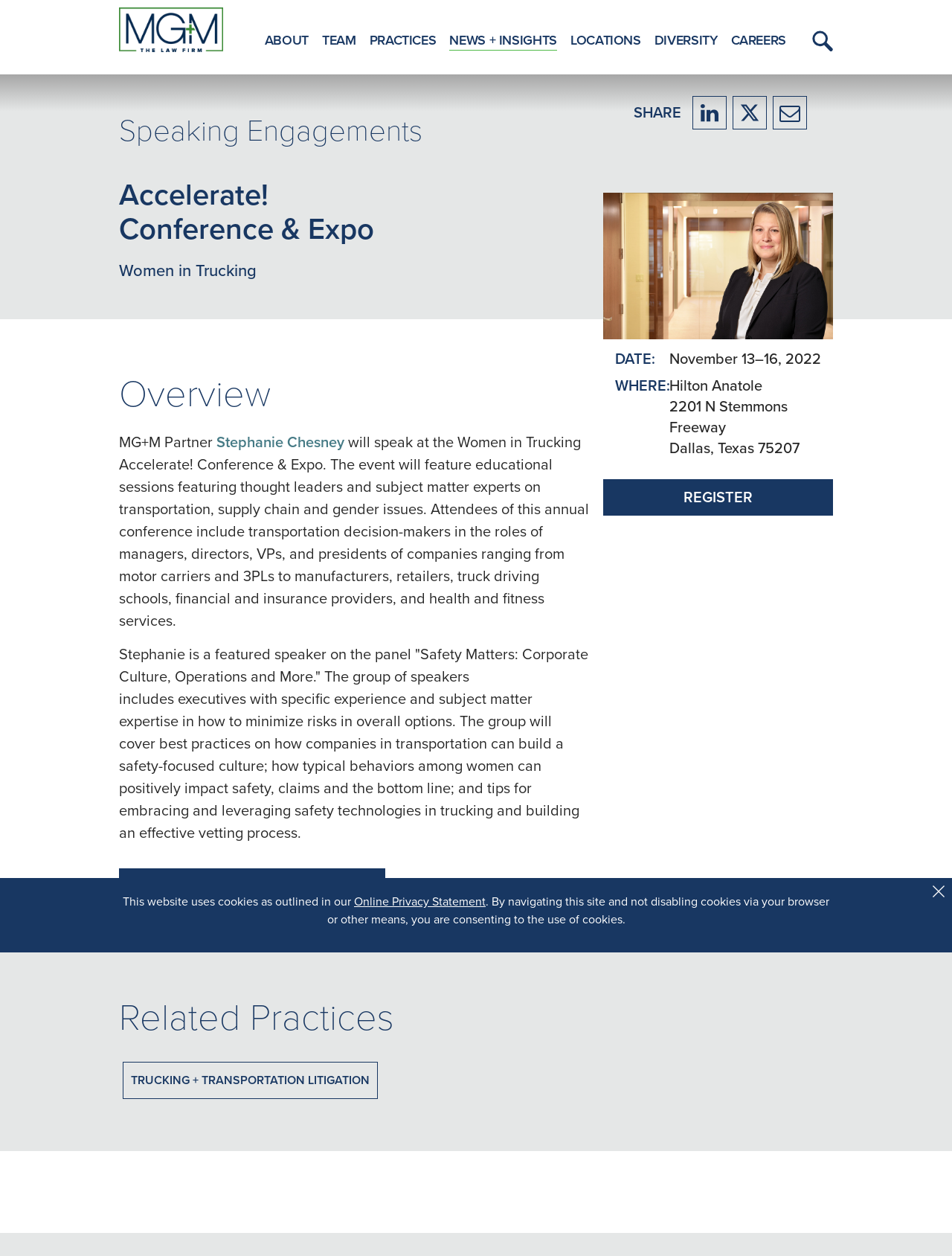Please identify the bounding box coordinates of the element's region that should be clicked to execute the following instruction: "Click the MGM Logo". The bounding box coordinates must be four float numbers between 0 and 1, i.e., [left, top, right, bottom].

[0.125, 0.031, 0.235, 0.045]